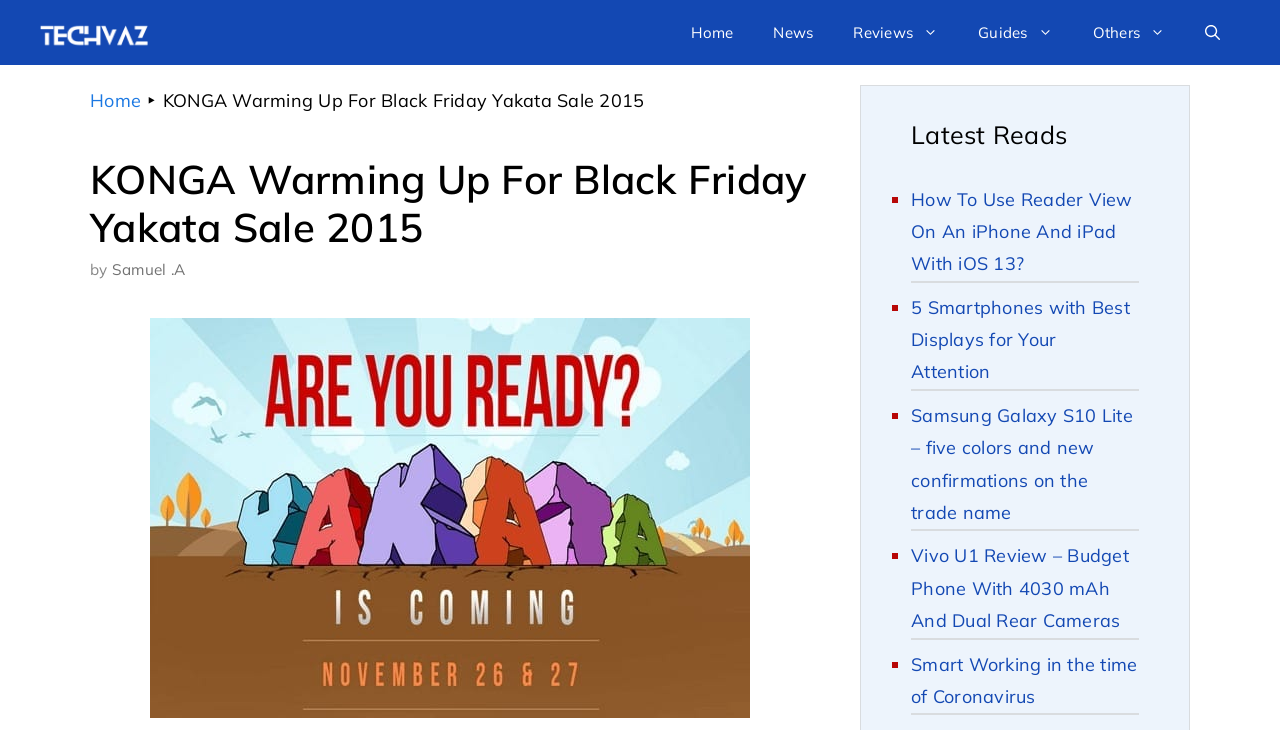What is the topic of the first article in the 'Latest Reads' section?
Please use the image to provide a one-word or short phrase answer.

How to use Reader View on iPhone and iPad with iOS 13